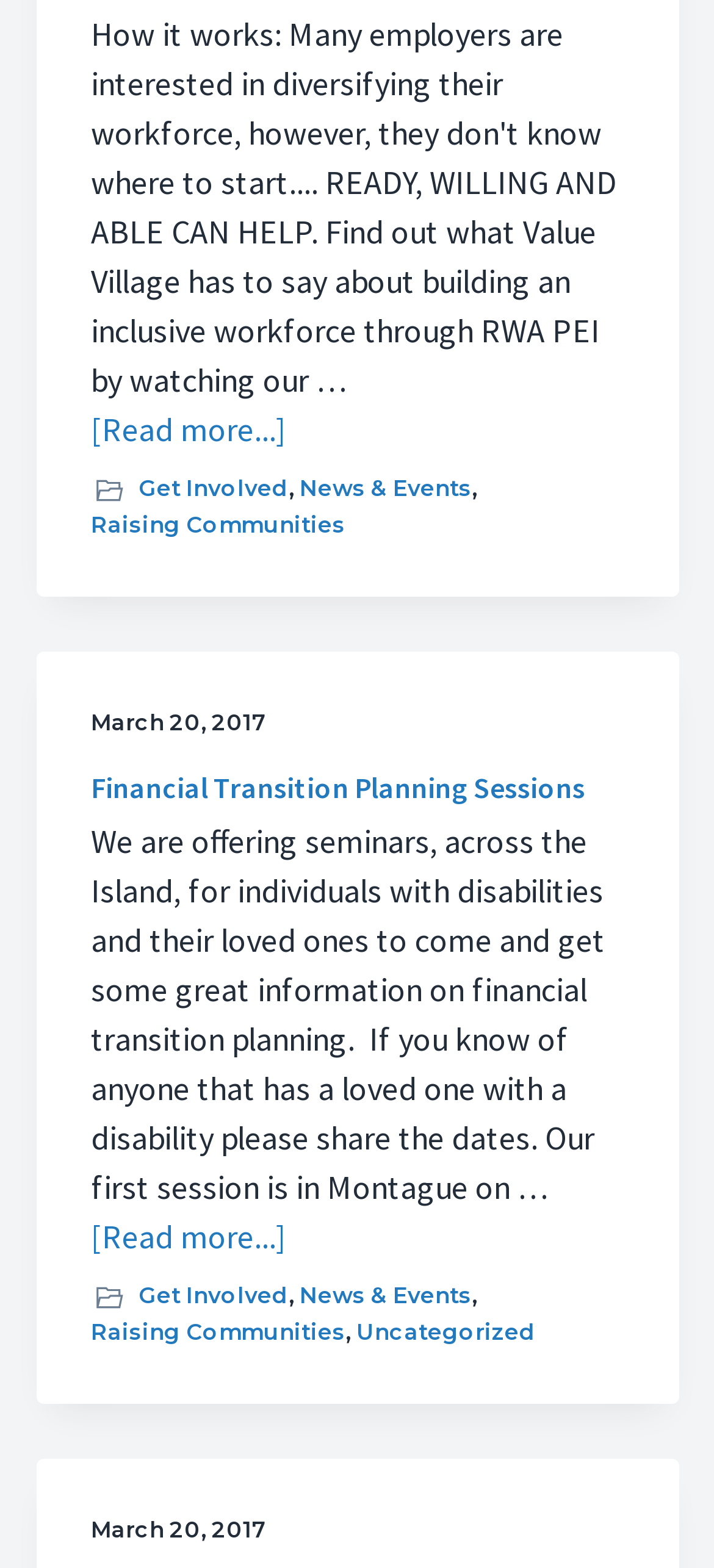Please determine the bounding box of the UI element that matches this description: Financial Transition Planning Sessions. The coordinates should be given as (top-left x, top-left y, bottom-right x, bottom-right y), with all values between 0 and 1.

[0.127, 0.49, 0.819, 0.513]